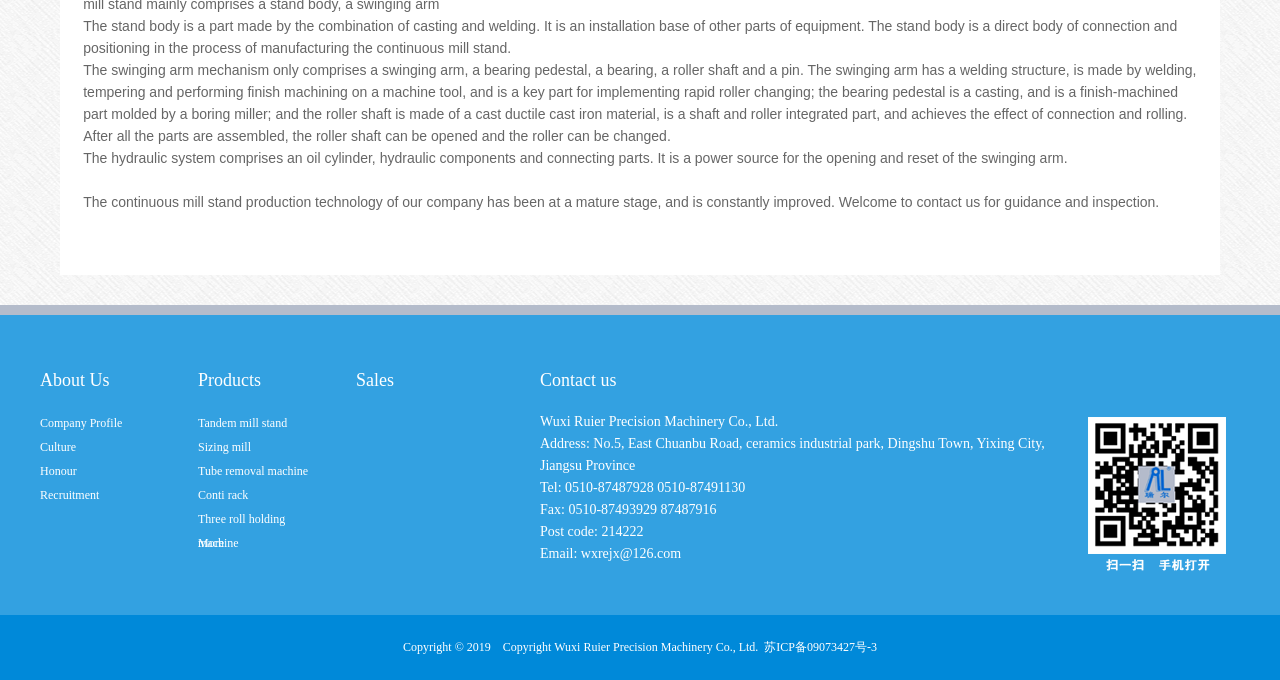Please answer the following question using a single word or phrase: 
What is the purpose of the hydraulic system?

Power source